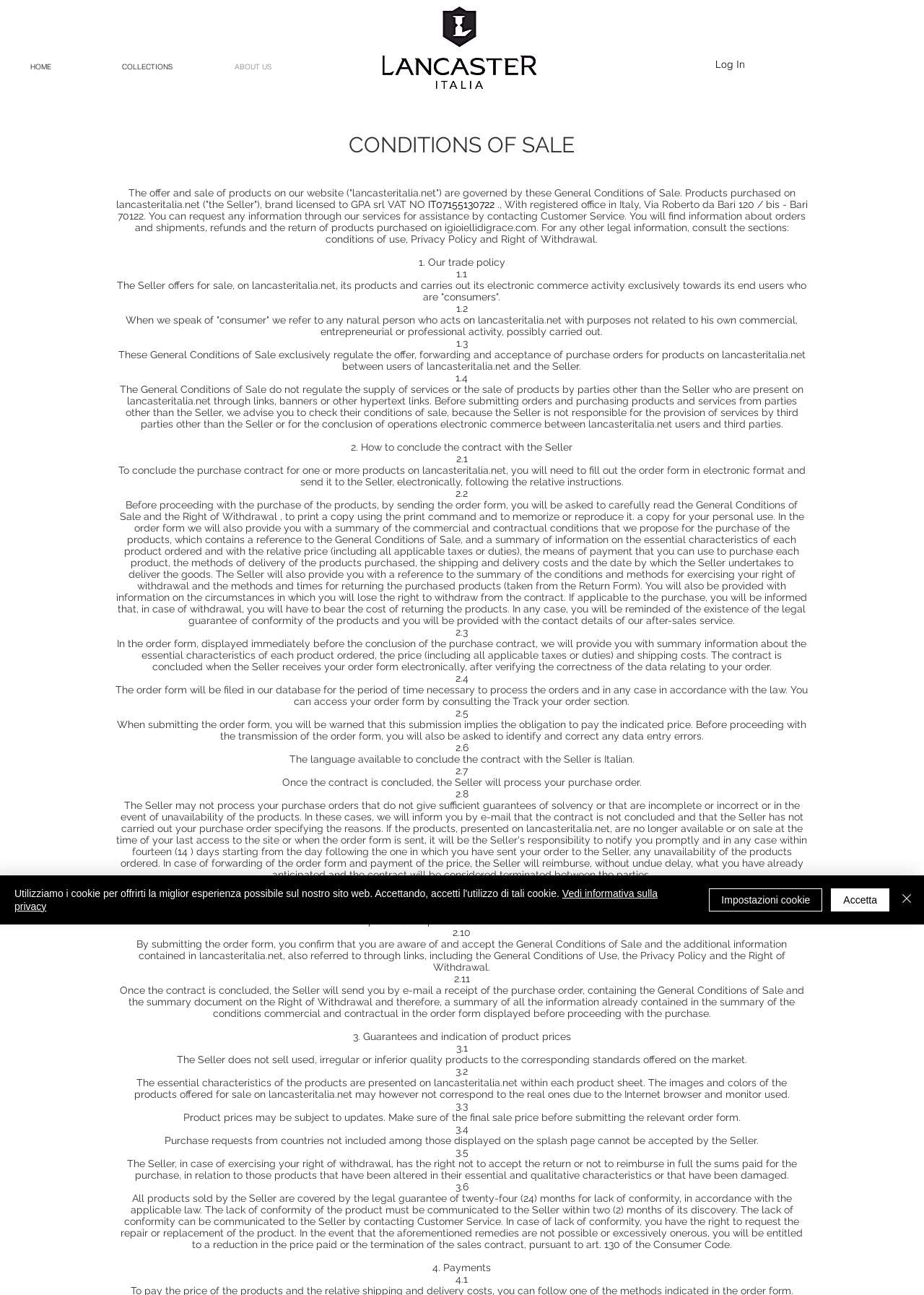Please find the bounding box coordinates of the section that needs to be clicked to achieve this instruction: "Click the Lancaster_Logo_Italia_K_300dpiCMYK.jpg image".

[0.414, 0.005, 0.58, 0.069]